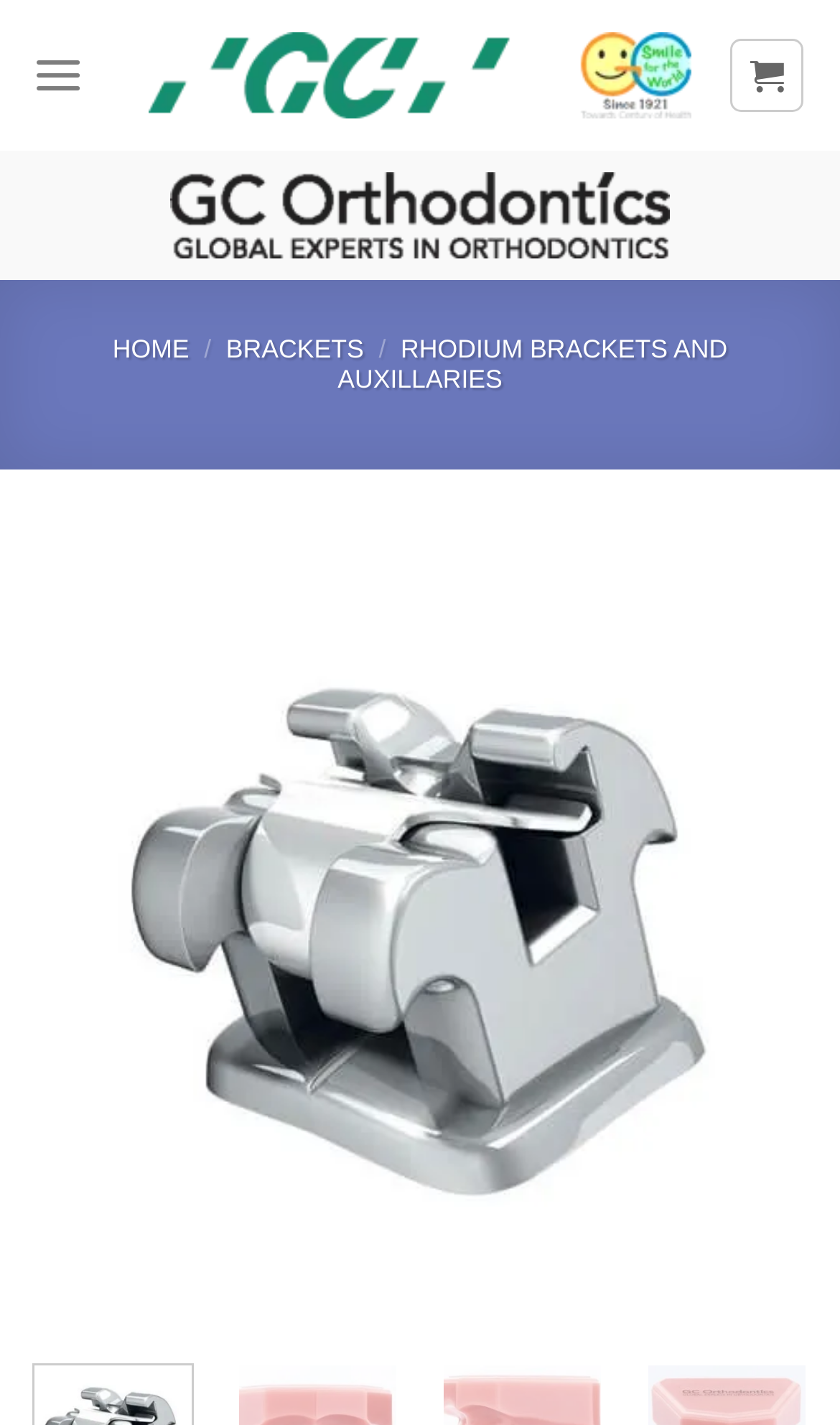Determine the bounding box coordinates of the clickable region to follow the instruction: "Click on the 'BRACKETS' link".

[0.269, 0.234, 0.433, 0.255]